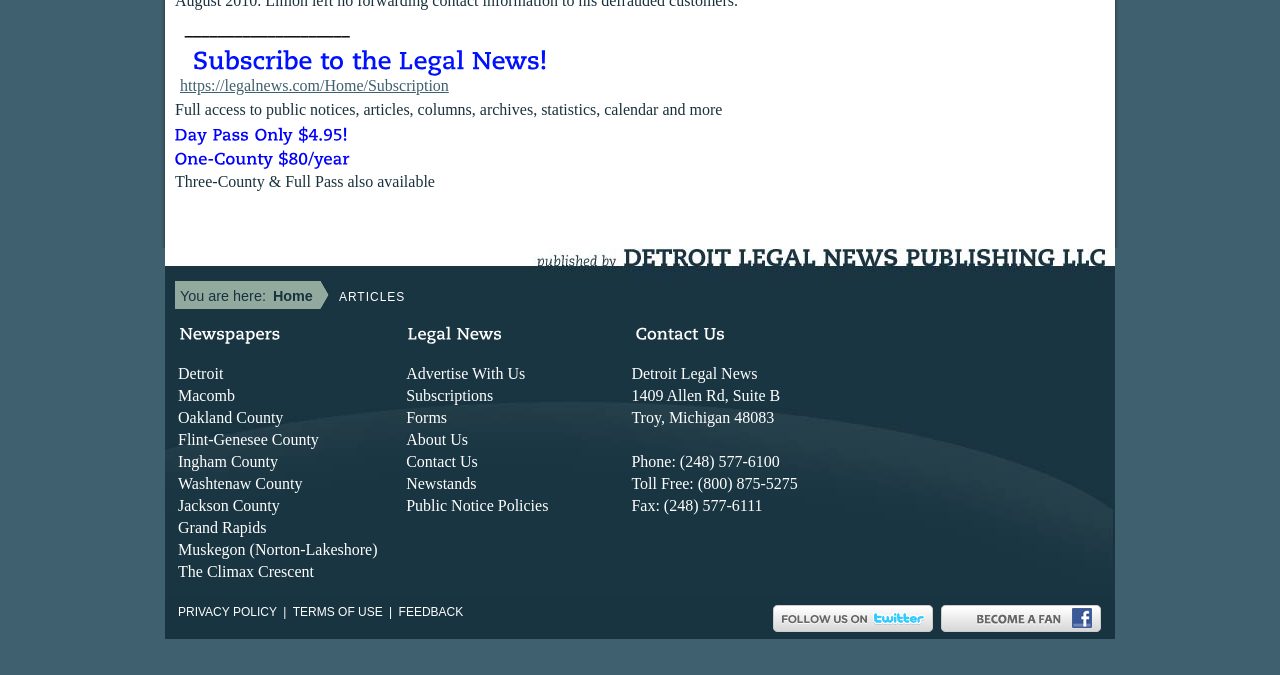Find the bounding box coordinates for the element that must be clicked to complete the instruction: "Click on the 'Detroit' link". The coordinates should be four float numbers between 0 and 1, indicated as [left, top, right, bottom].

[0.137, 0.536, 0.177, 0.57]